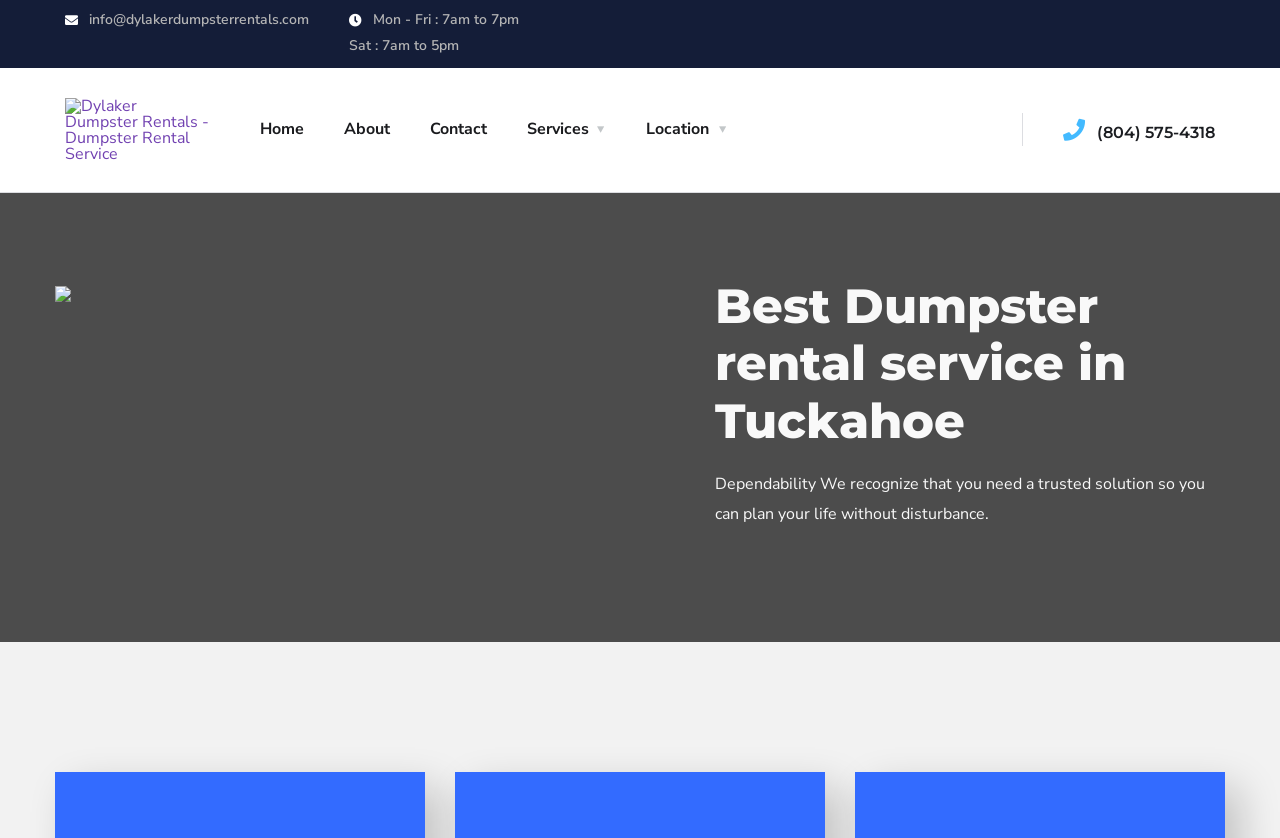Please determine the bounding box coordinates for the element with the description: "(804) 575-4318".

[0.857, 0.147, 0.949, 0.169]